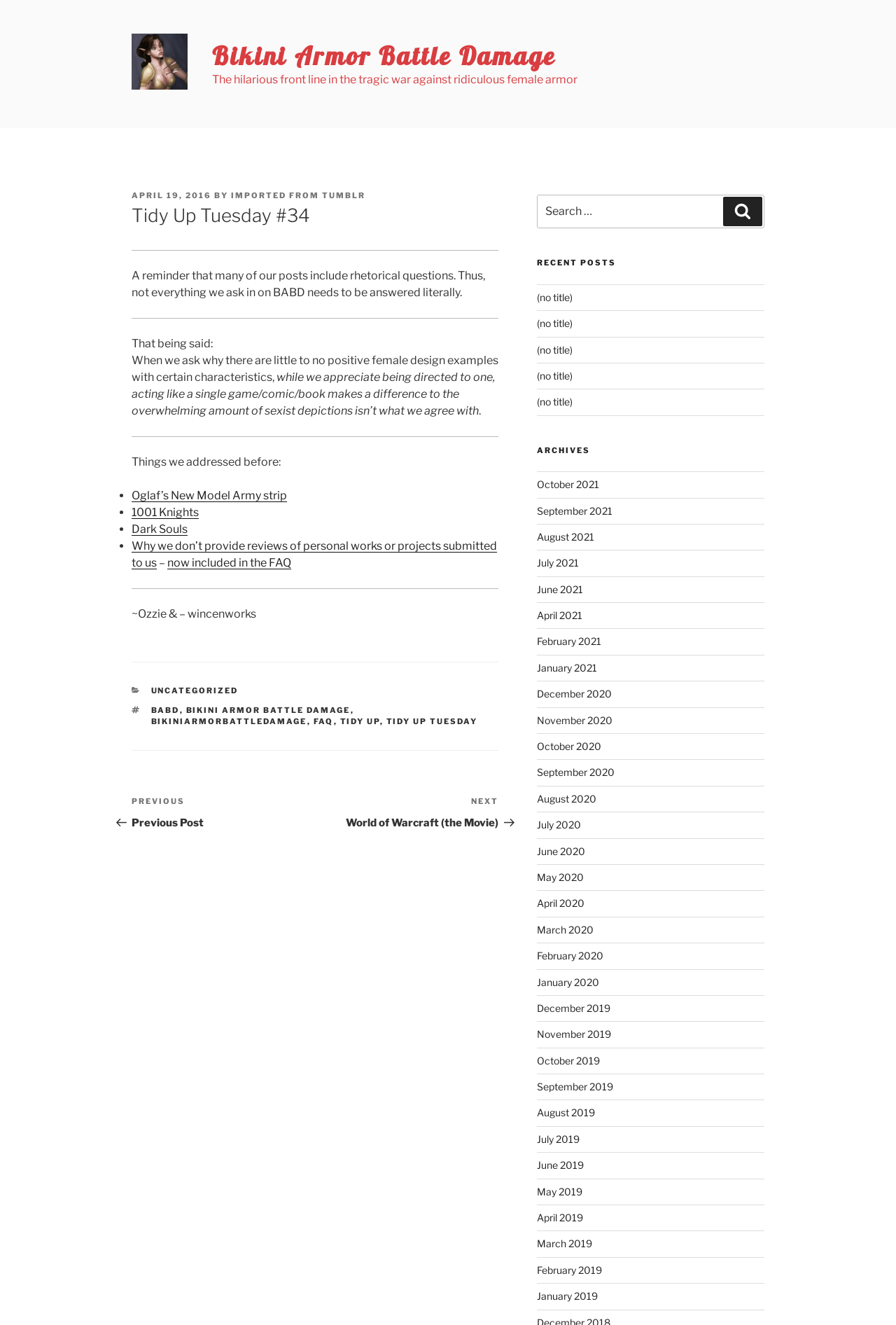Please provide the bounding box coordinate of the region that matches the element description: Administrative Law. Coordinates should be in the format (top-left x, top-left y, bottom-right x, bottom-right y) and all values should be between 0 and 1.

None